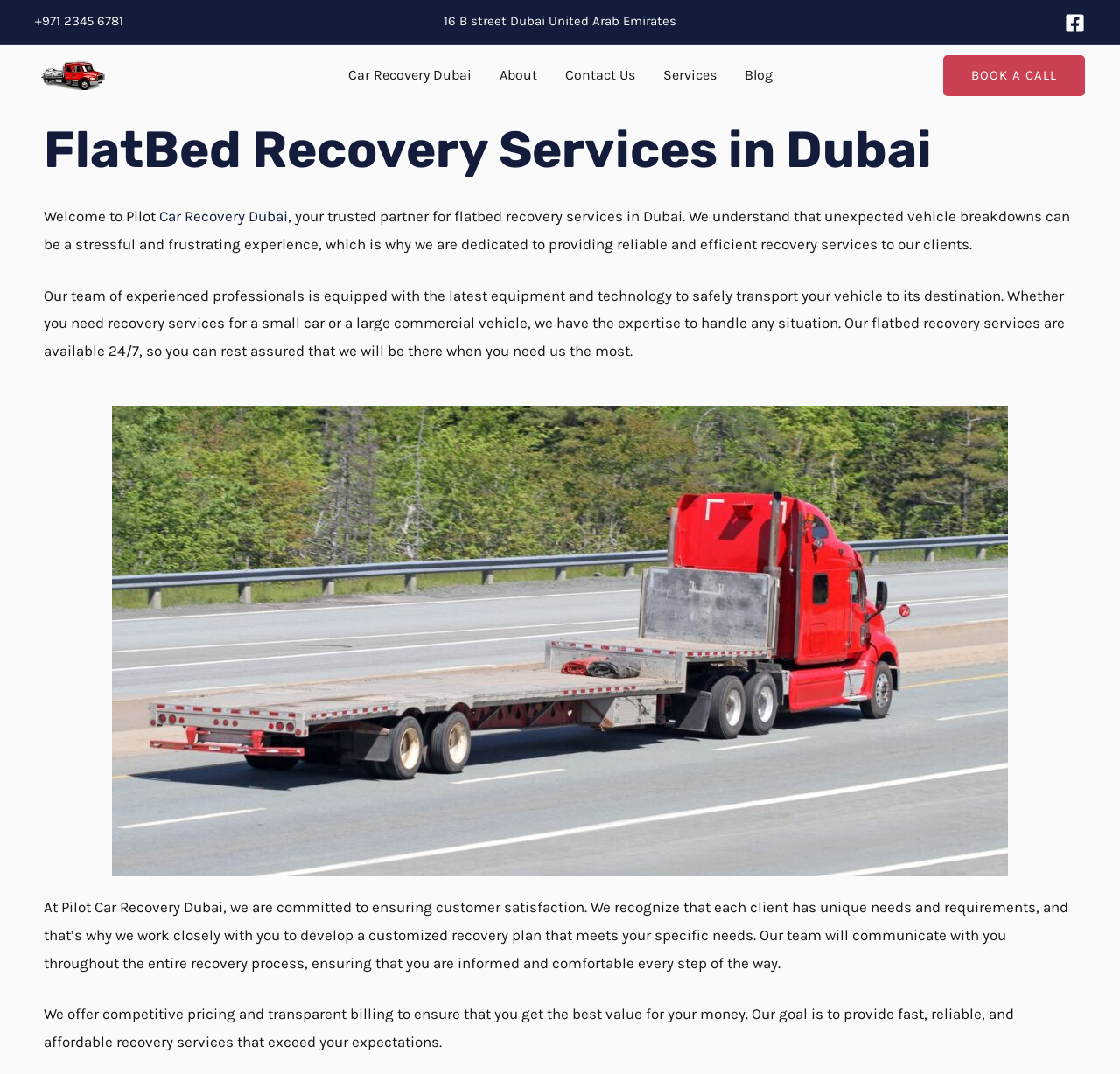Determine the bounding box coordinates for the HTML element described here: "Book A Call".

[0.842, 0.051, 0.969, 0.089]